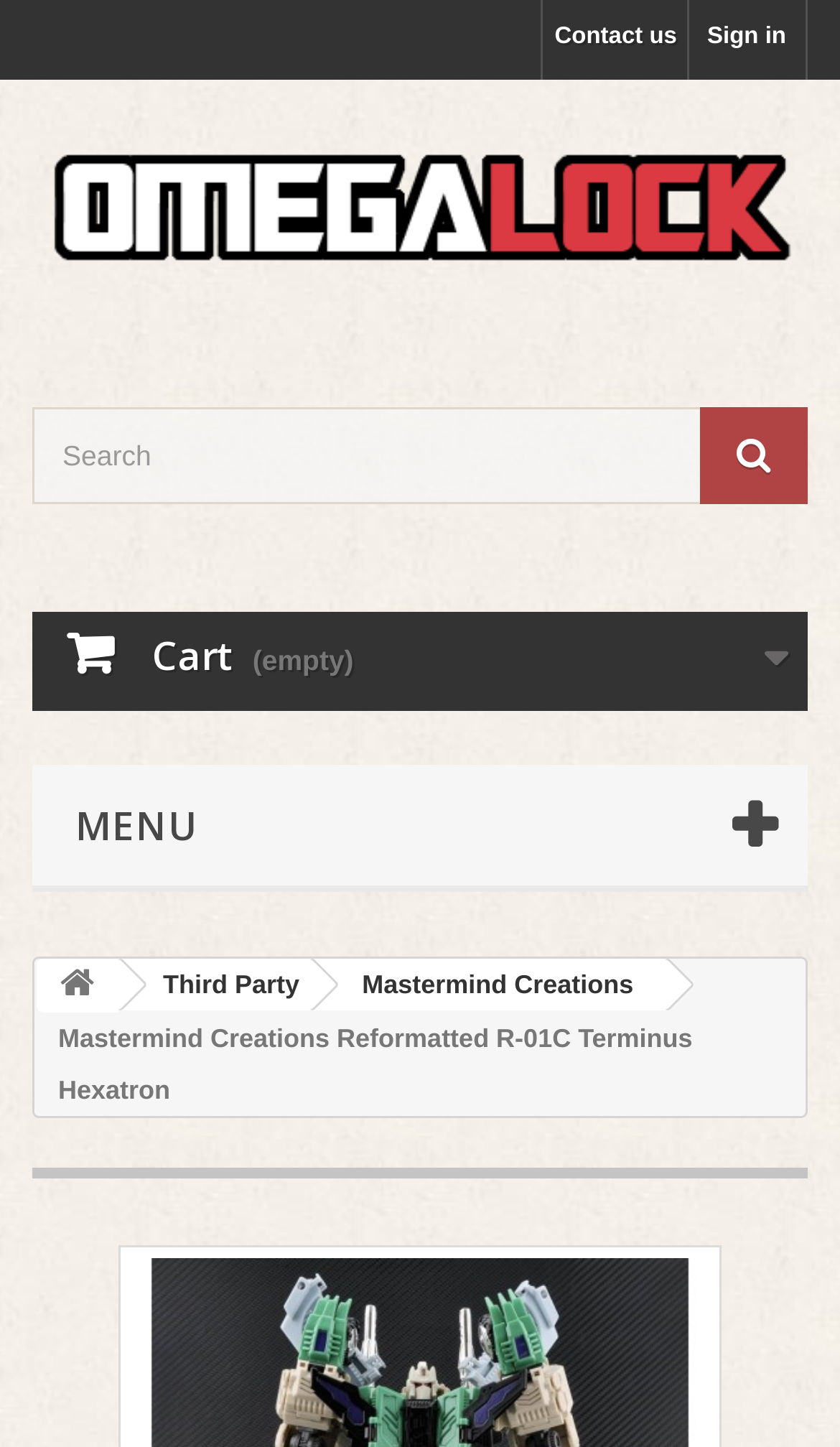Locate the bounding box coordinates of the element to click to perform the following action: 'Print the current page'. The coordinates should be given as four float values between 0 and 1, in the form of [left, top, right, bottom].

None